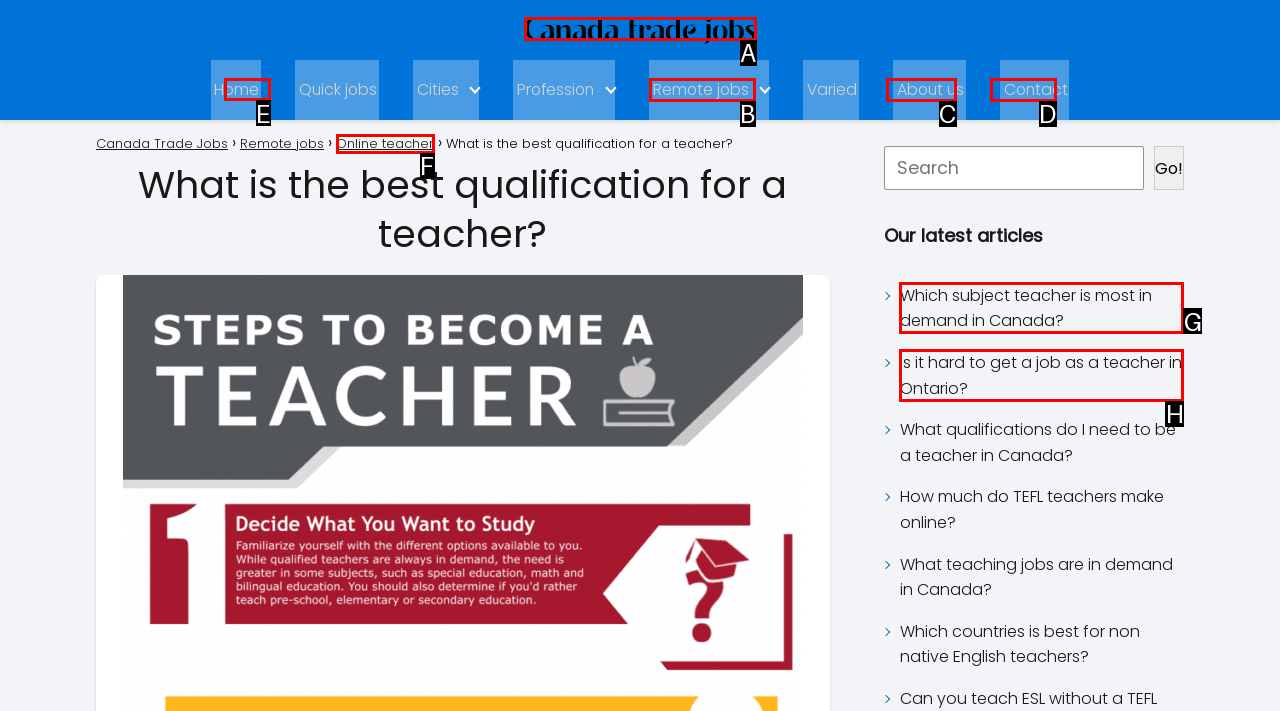Determine the letter of the UI element I should click on to complete the task: Click the 'Home' link from the provided choices in the screenshot.

E